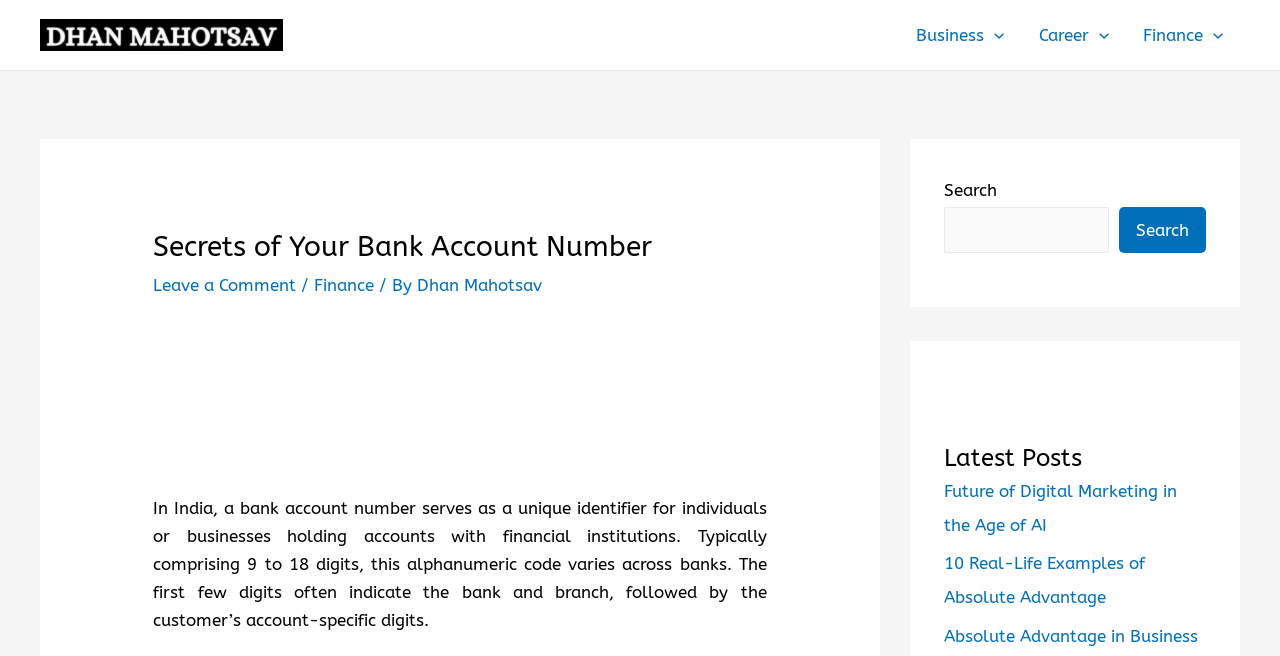Could you determine the bounding box coordinates of the clickable element to complete the instruction: "Toggle the Business Menu"? Provide the coordinates as four float numbers between 0 and 1, i.e., [left, top, right, bottom].

[0.703, 0.0, 0.798, 0.107]